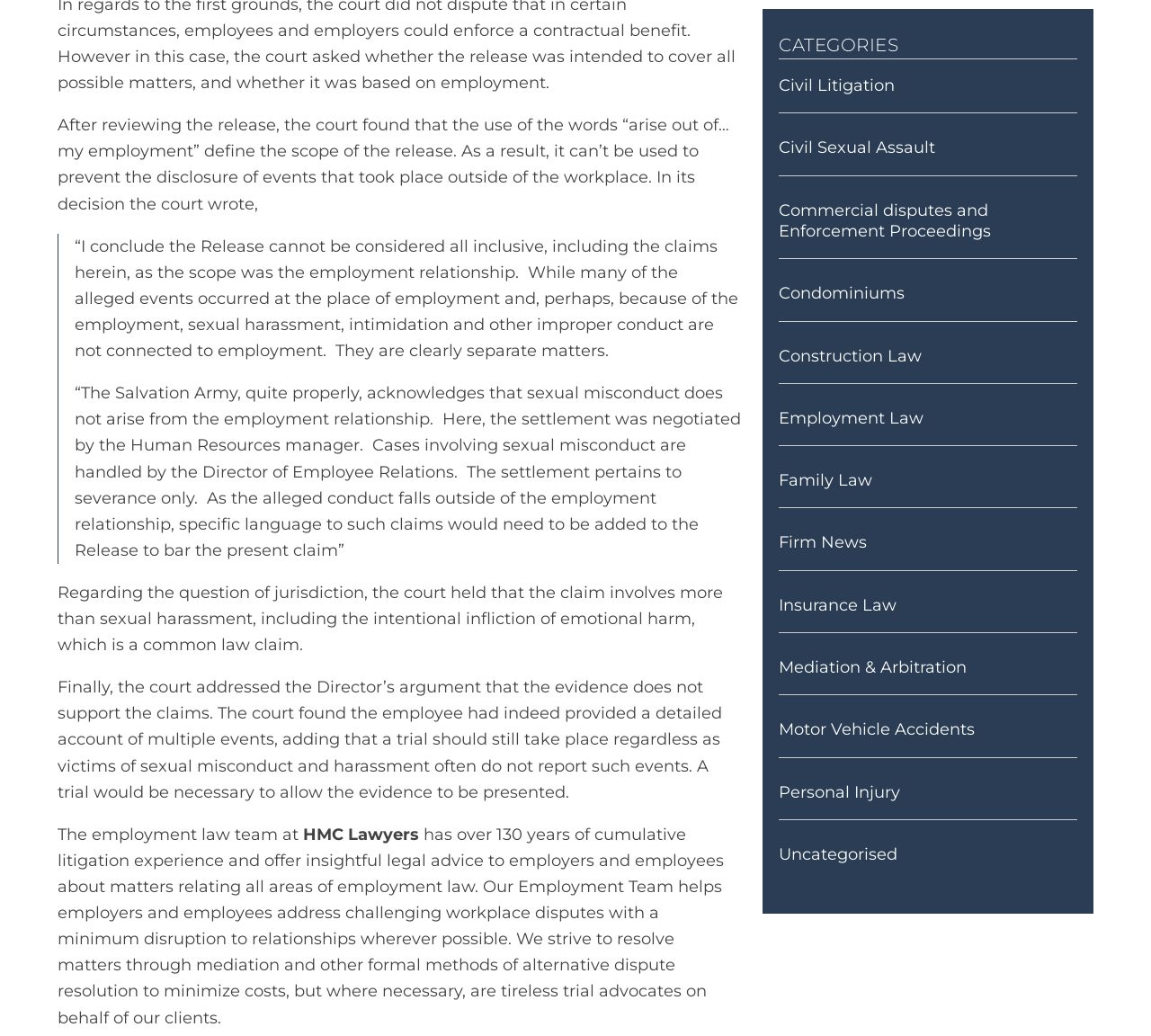Please specify the bounding box coordinates of the area that should be clicked to accomplish the following instruction: "Click on the 'Mediation & Arbitration' category". The coordinates should consist of four float numbers between 0 and 1, i.e., [left, top, right, bottom].

[0.677, 0.635, 0.84, 0.654]